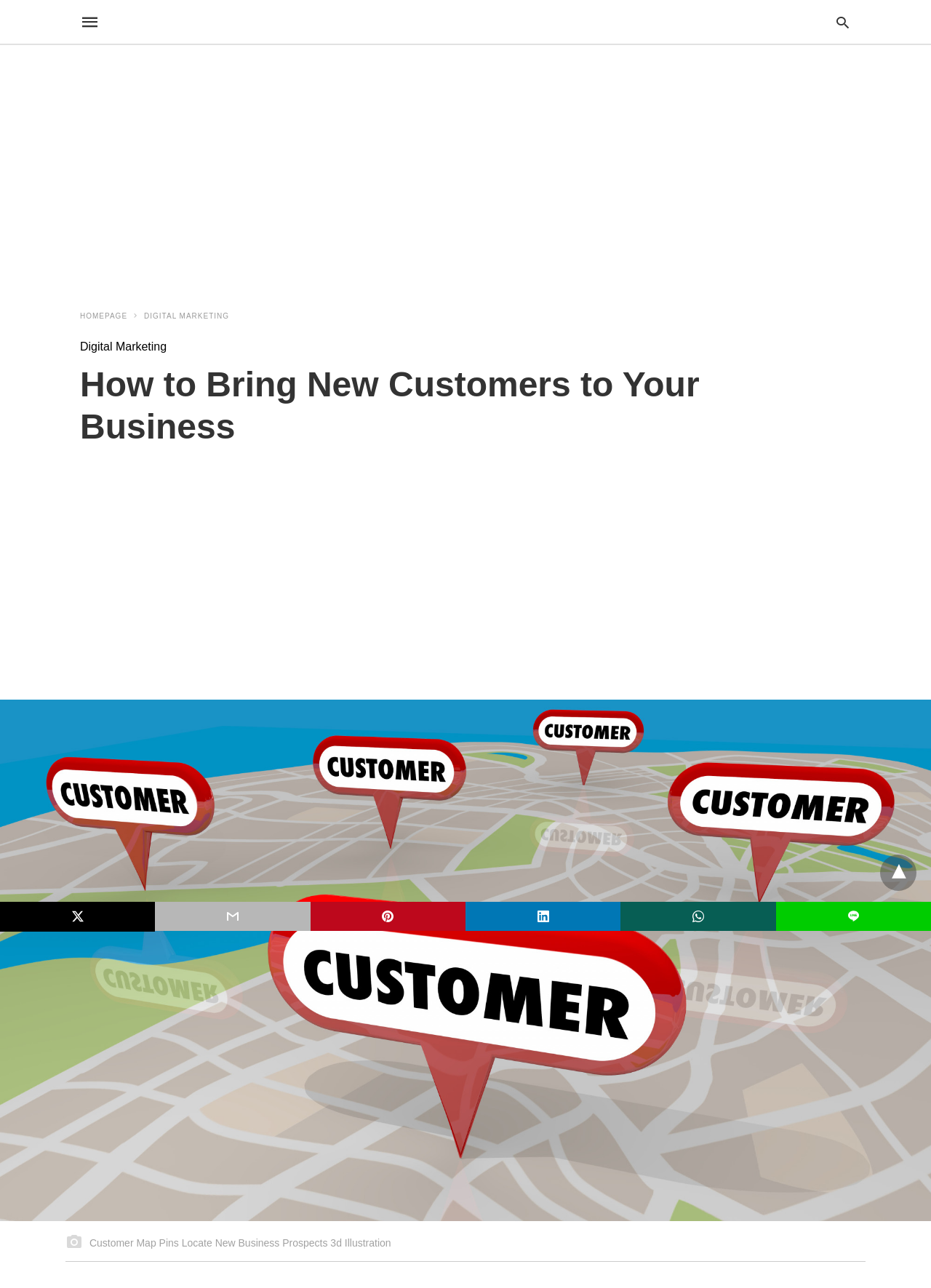Determine the main headline from the webpage and extract its text.

How to Bring New Customers to Your Business